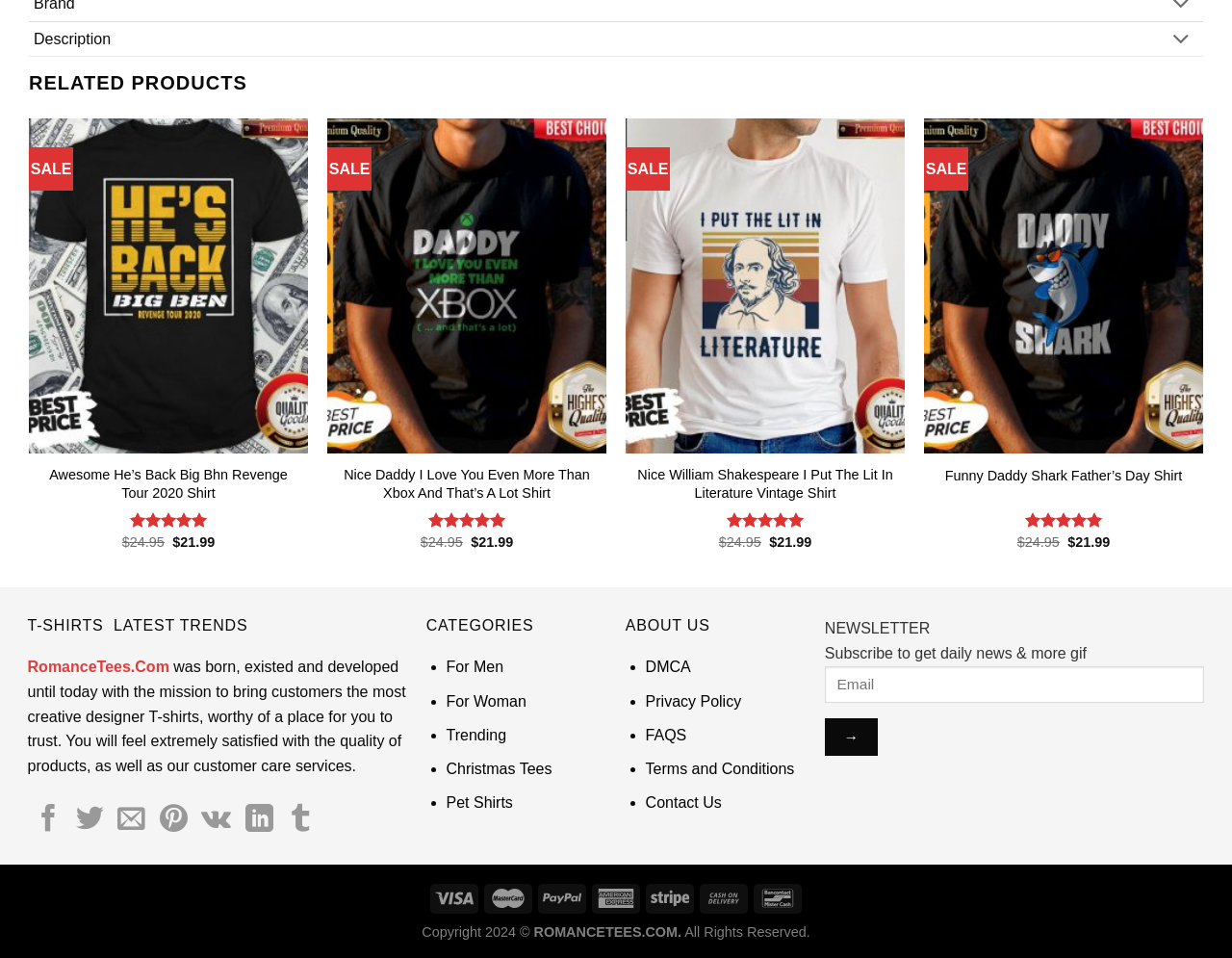What is the price of the 'Awesome He’s Back Big Bhn Revenge Tour 2020 Shirt'?
Identify the answer in the screenshot and reply with a single word or phrase.

$21.99